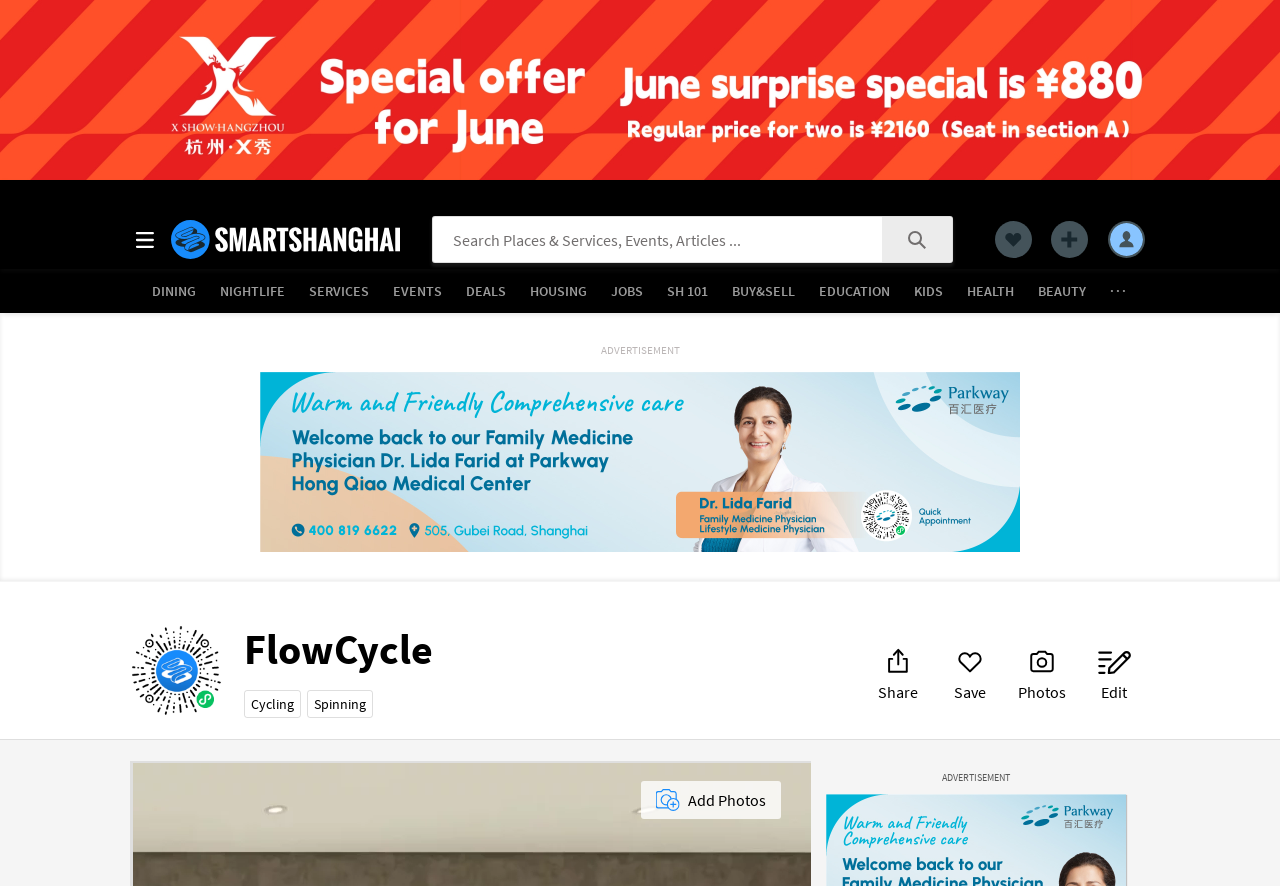Please determine the bounding box coordinates of the element's region to click in order to carry out the following instruction: "Visit the 'About Us' page". The coordinates should be four float numbers between 0 and 1, i.e., [left, top, right, bottom].

None